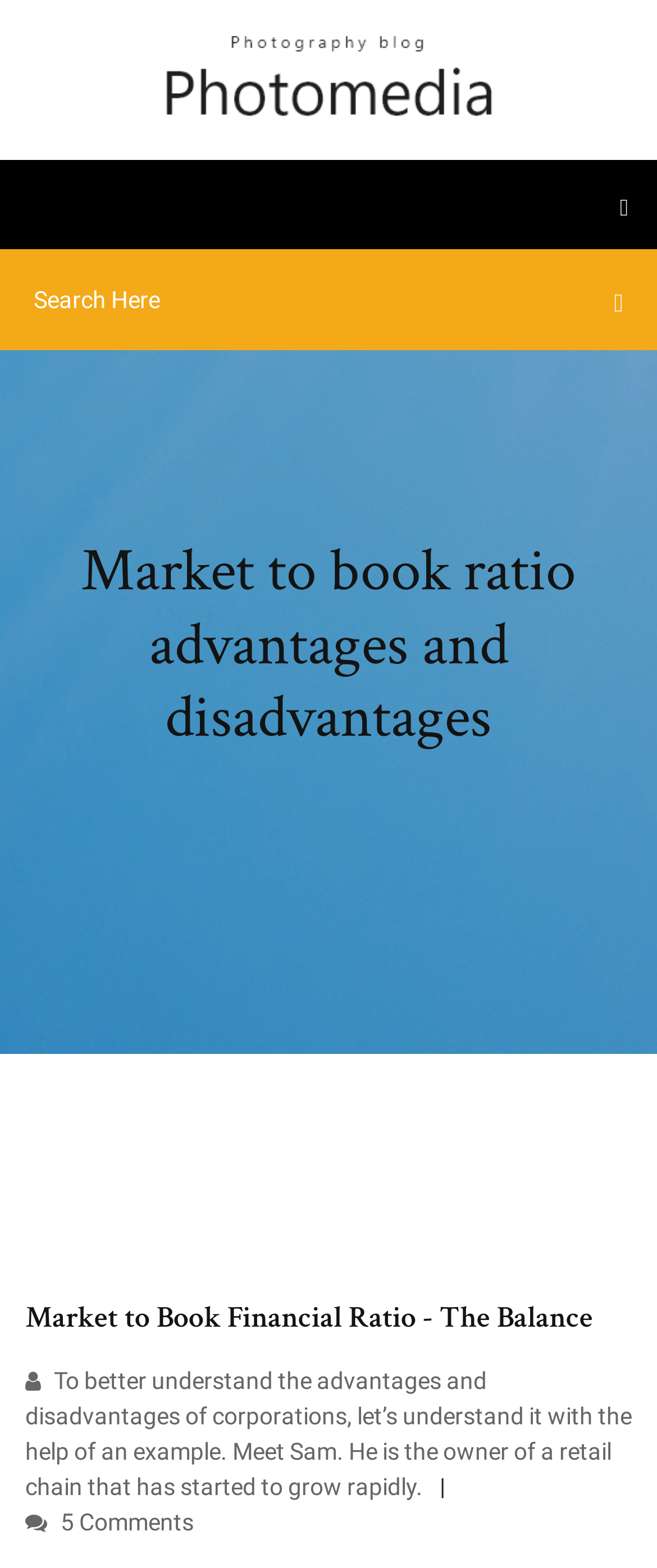Please find and generate the text of the main heading on the webpage.

Market to book ratio advantages and disadvantages